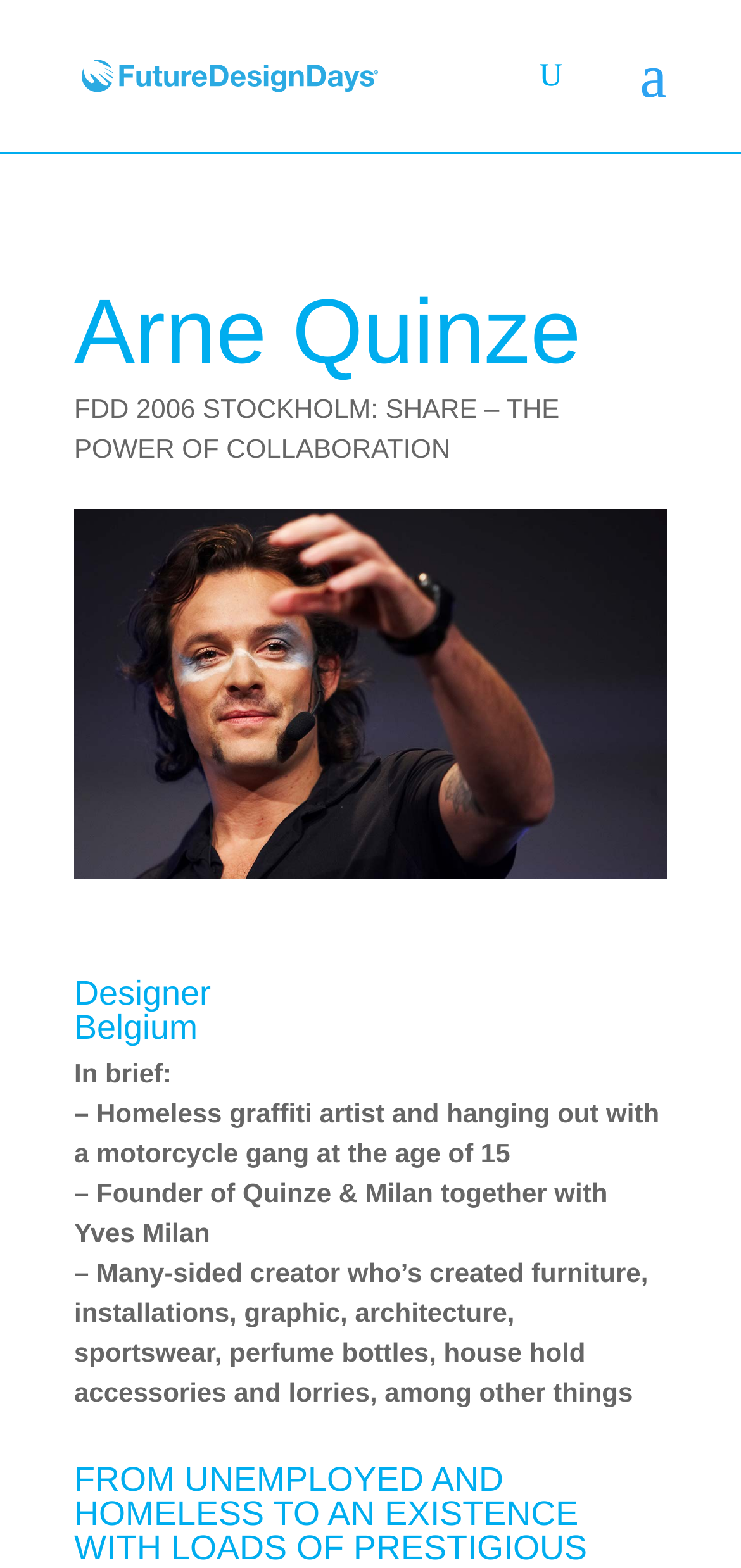Look at the image and give a detailed response to the following question: What is the name of the company founded by Arne Quinze?

According to the webpage, Arne Quinze is the 'Founder of Quinze & Milan together with Yves Milan', which indicates that Quinze & Milan is the name of the company founded by him.